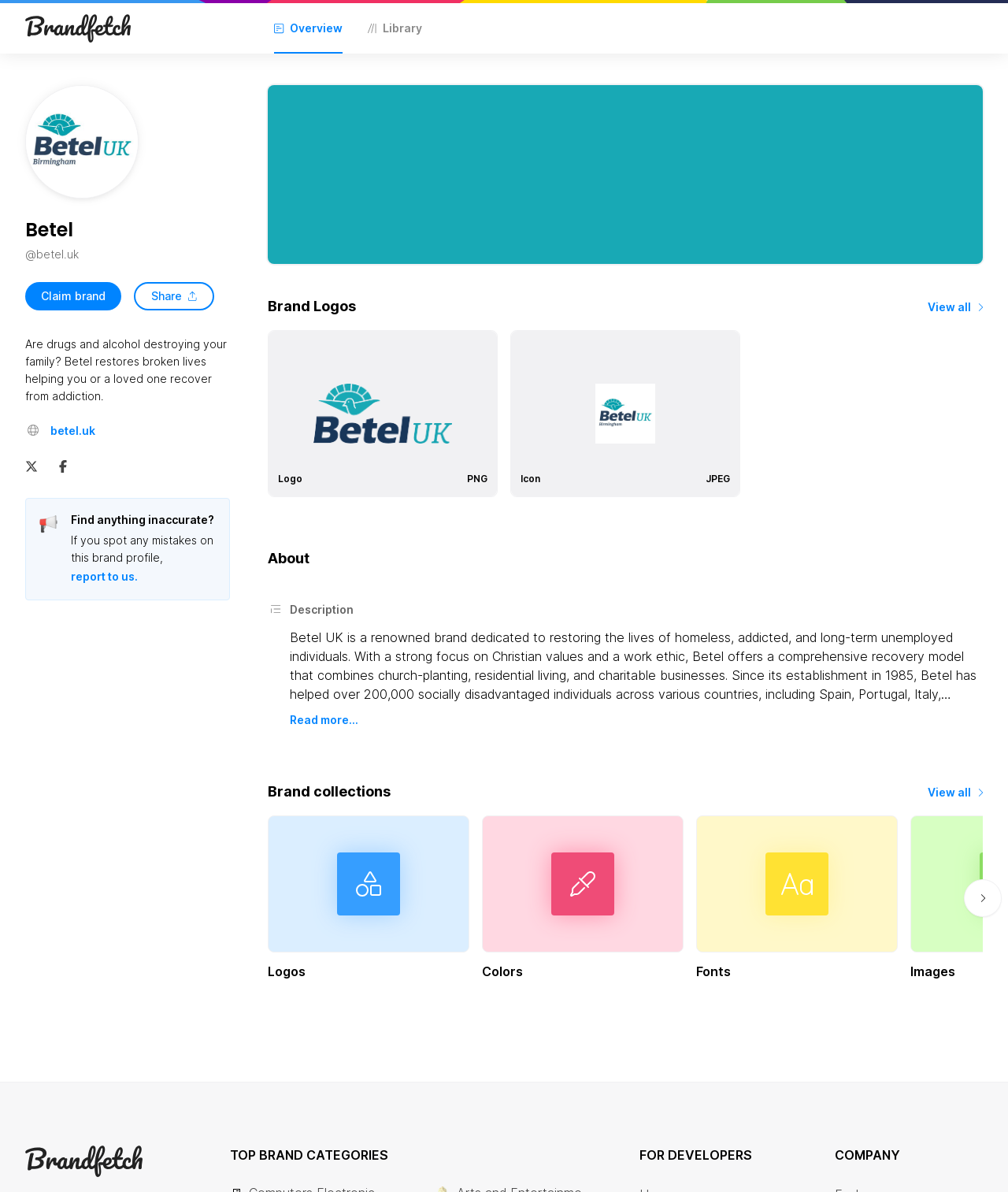Please locate the bounding box coordinates of the element that should be clicked to complete the given instruction: "Claim brand".

[0.025, 0.237, 0.12, 0.26]